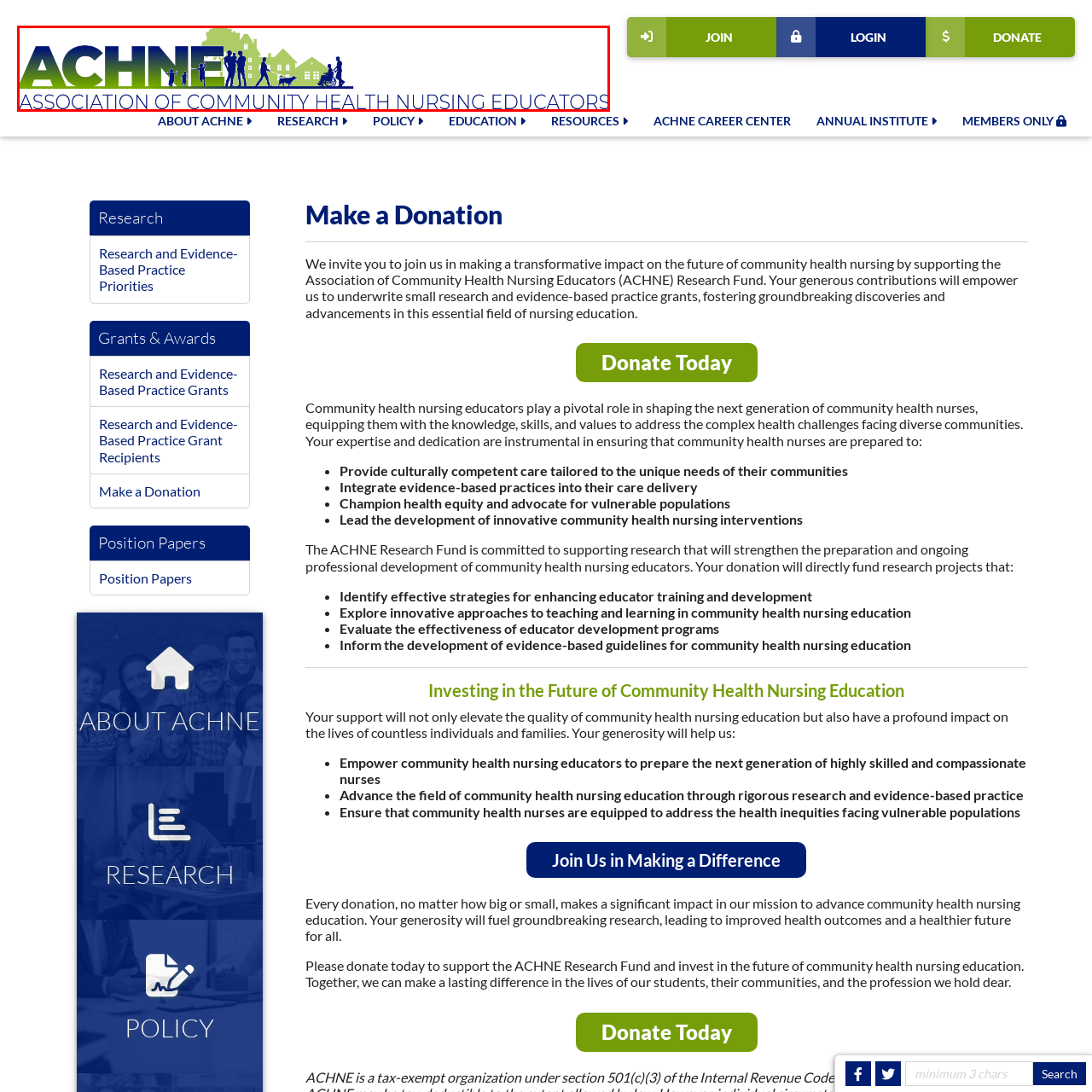Focus on the section encased in the red border, What do the silhouettes in the logo represent? Give your response as a single word or phrase.

Diverse individuals engaged in health-related activities